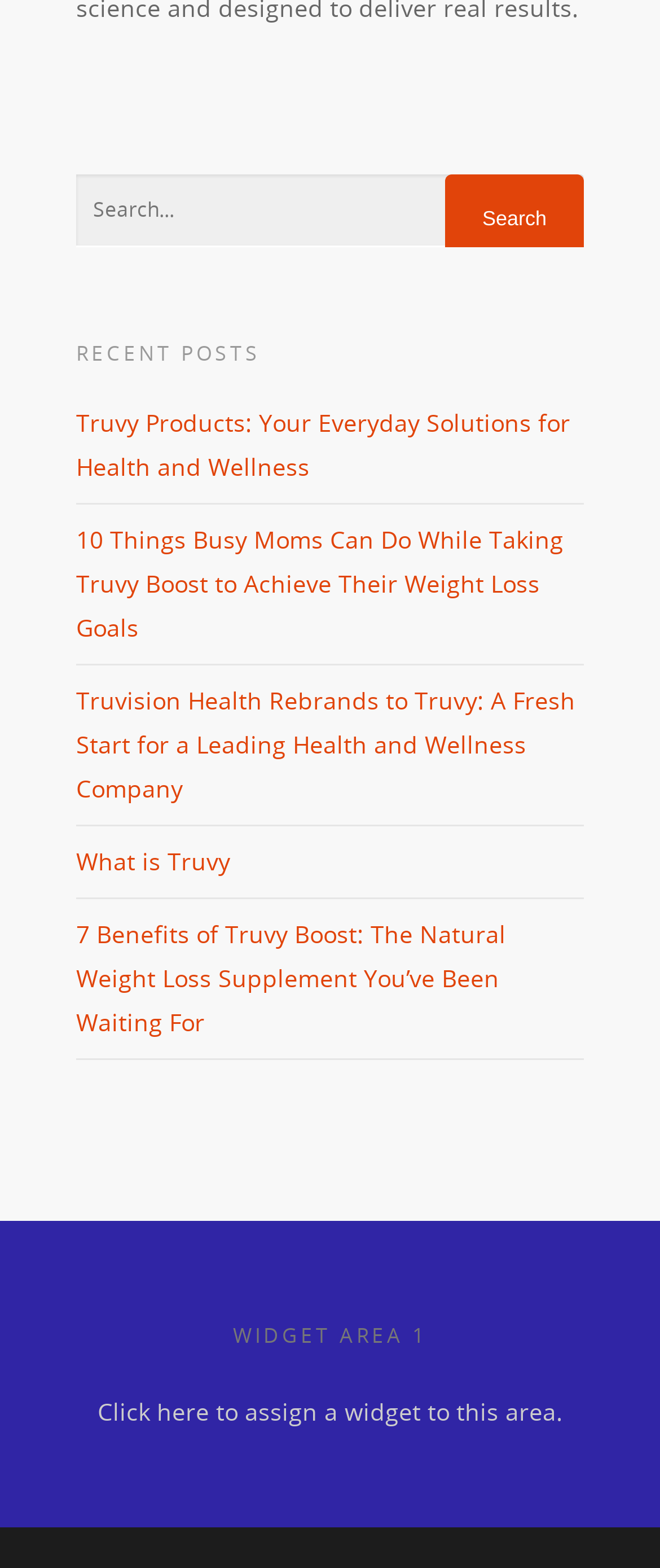Given the element description, predict the bounding box coordinates in the format (top-left x, top-left y, bottom-right x, bottom-right y), using floating point numbers between 0 and 1: name="s" placeholder="Search..." title="Search for:"

[0.115, 0.112, 0.885, 0.158]